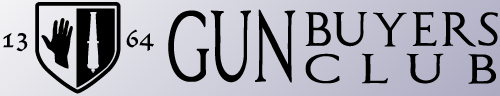Explain what is happening in the image with elaborate details.

The image displays the logo of the "Gun Buyers Club," featuring a sleek design that combines elements of firearms and safety. The logo is framed within a shield, symbolizing protection and security. A hand and a firearm silhouette emphasize the connection to responsible gun ownership. The text "GUN BUYERS CLUB" prominently features on the right side of the shield, with the numbers "13" and "64" artistically placed at the top and bottom, potentially signifying the club's founding year or other significant values. The overall color scheme and design reflect a modern and professional aesthetic aligned with the themes of safety, community, and responsible gun ownership.